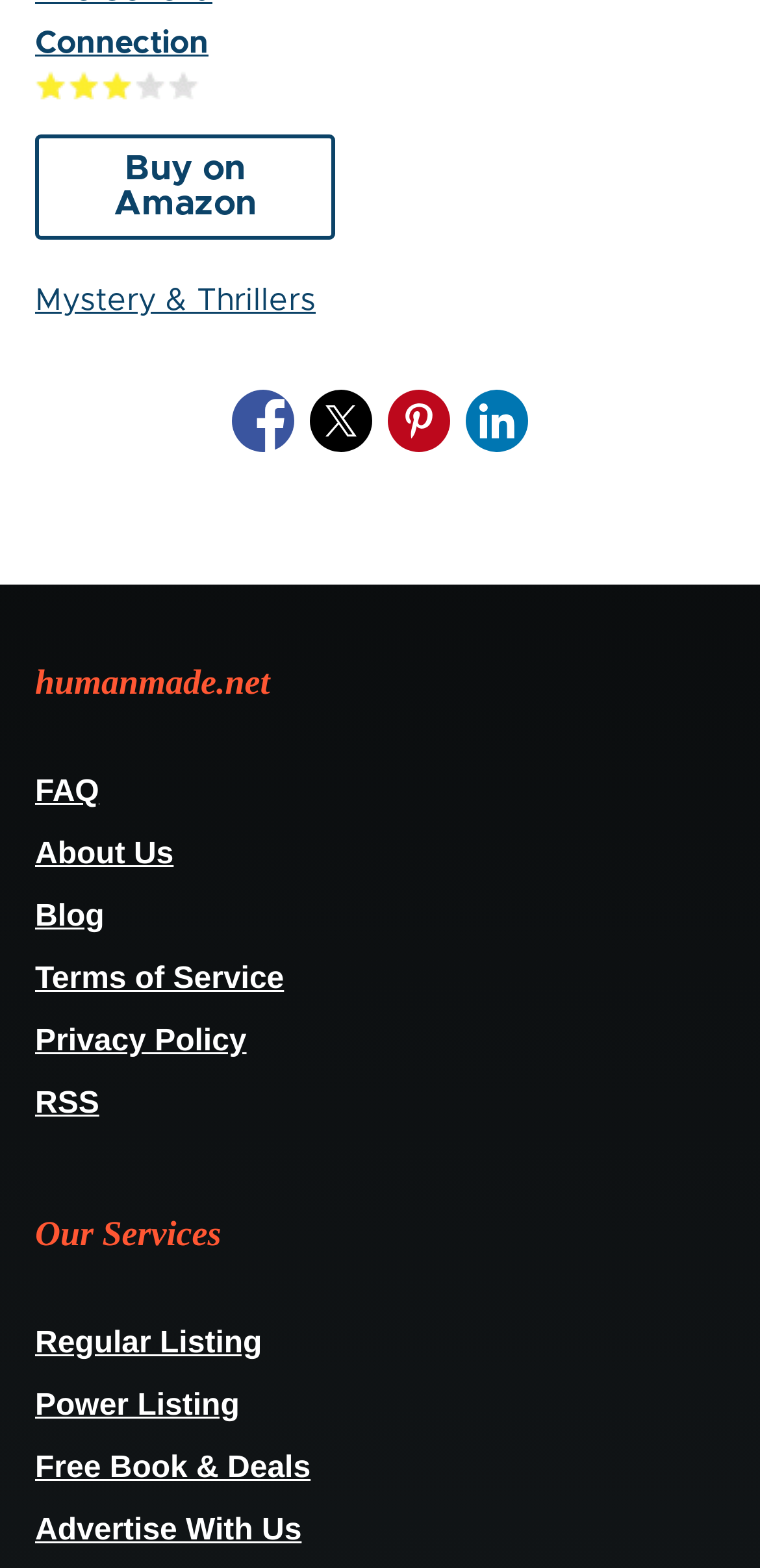Identify the bounding box of the UI element that matches this description: "Free Book & Deals".

[0.046, 0.922, 0.409, 0.946]